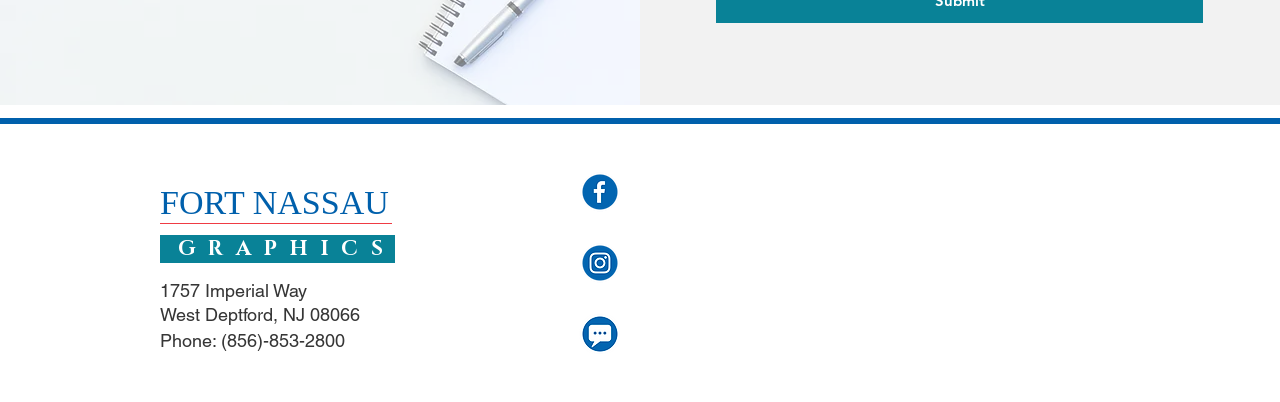Highlight the bounding box of the UI element that corresponds to this description: "GRAPHICS".

[0.125, 0.585, 0.309, 0.647]